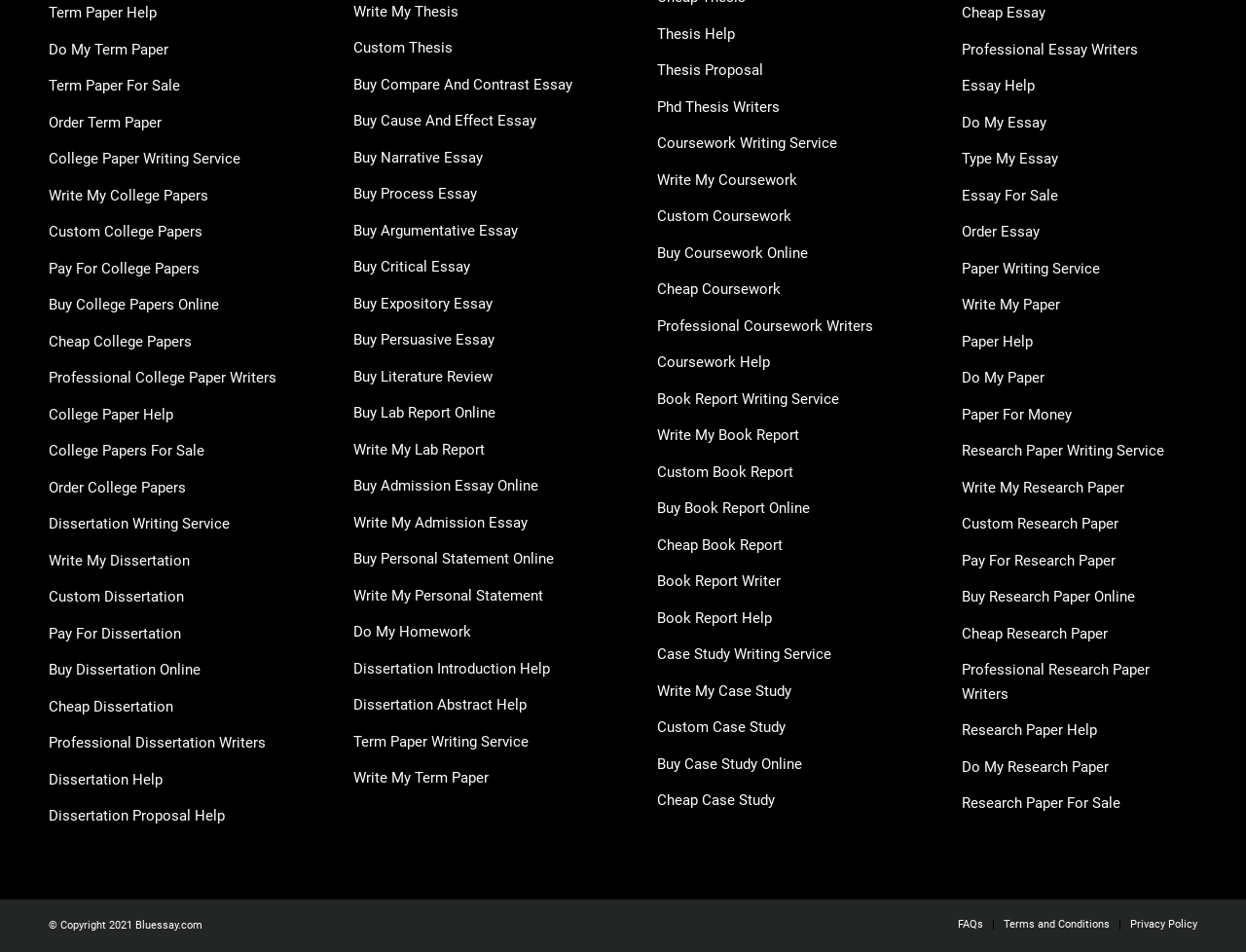Specify the bounding box coordinates of the area to click in order to follow the given instruction: "Click on 'Term Paper Help'."

[0.039, 0.004, 0.126, 0.023]